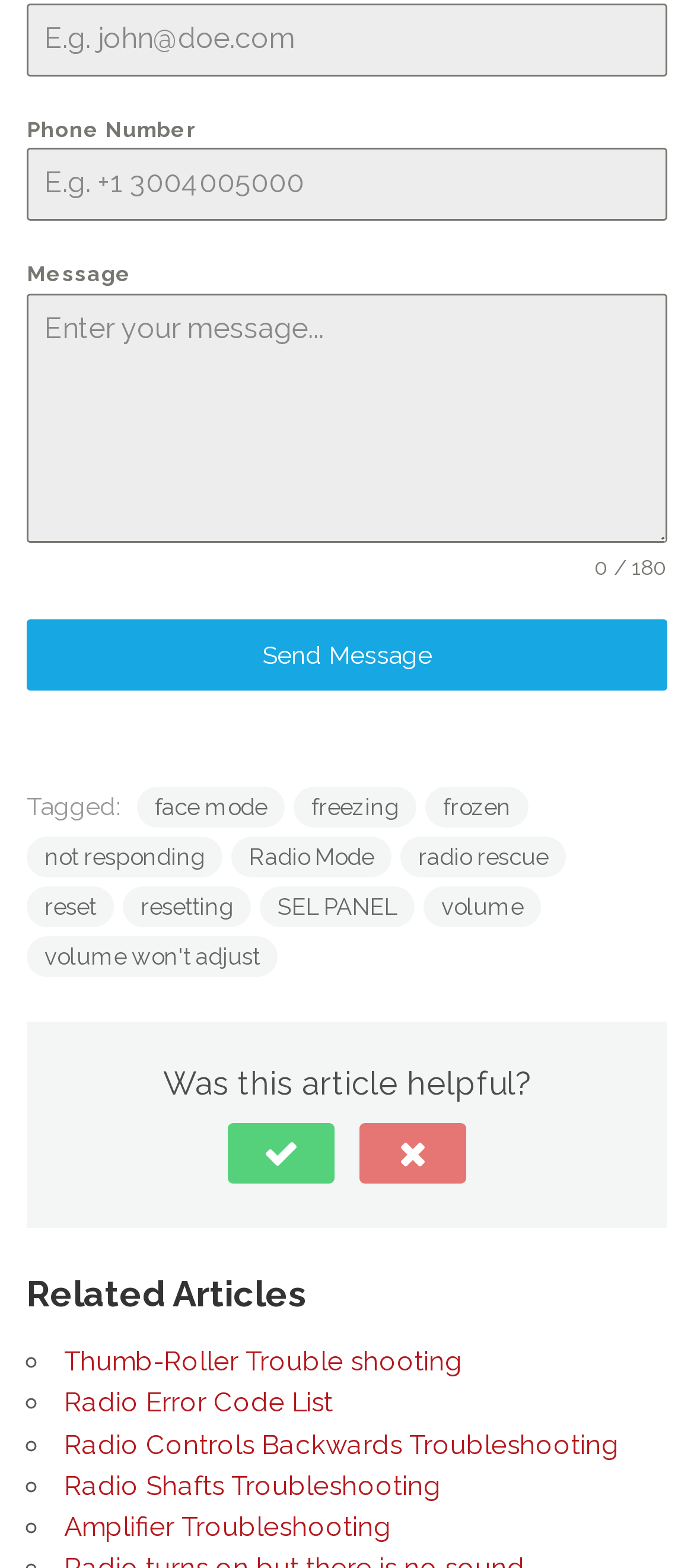Predict the bounding box coordinates of the UI element that matches this description: "Radio Shafts Troubleshooting". The coordinates should be in the format [left, top, right, bottom] with each value between 0 and 1.

[0.092, 0.937, 0.636, 0.958]